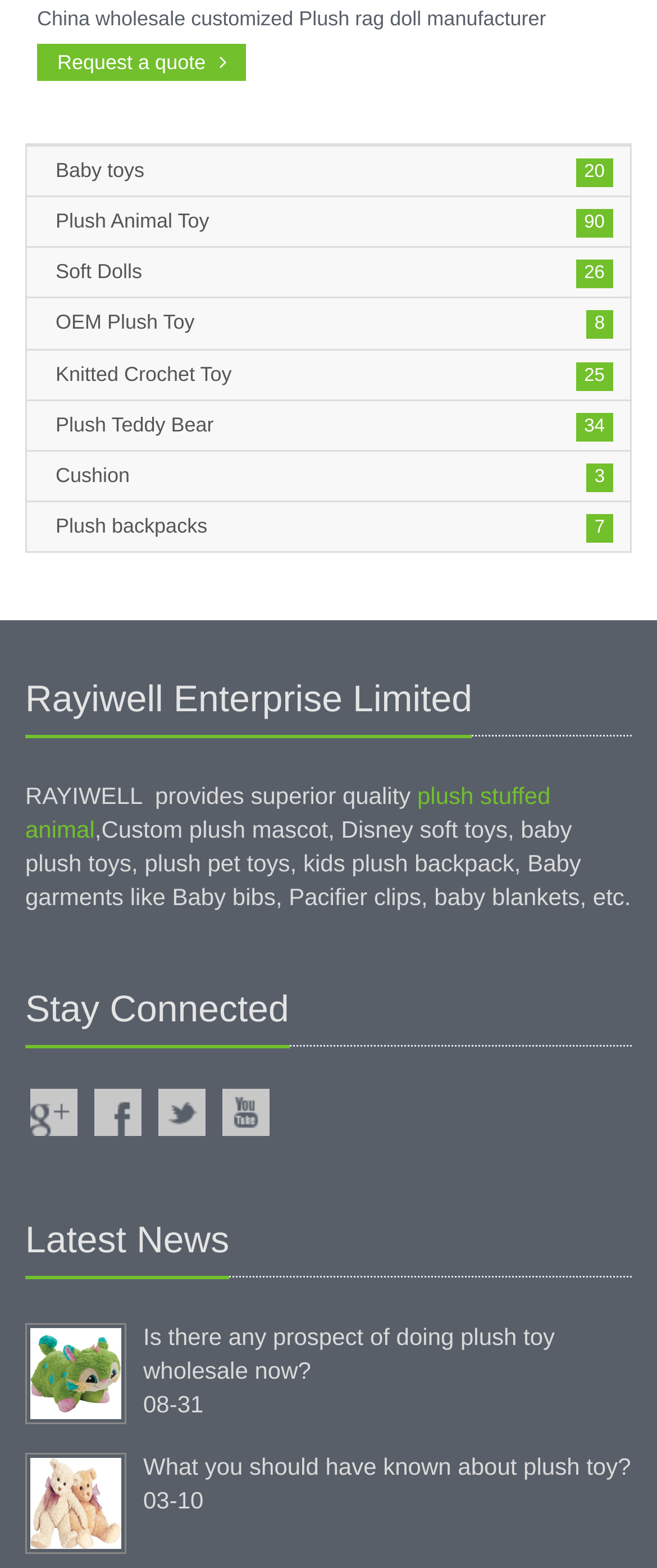Locate the bounding box coordinates of the area to click to fulfill this instruction: "Check the latest news". The bounding box should be presented as four float numbers between 0 and 1, in the order [left, top, right, bottom].

[0.038, 0.773, 0.349, 0.816]